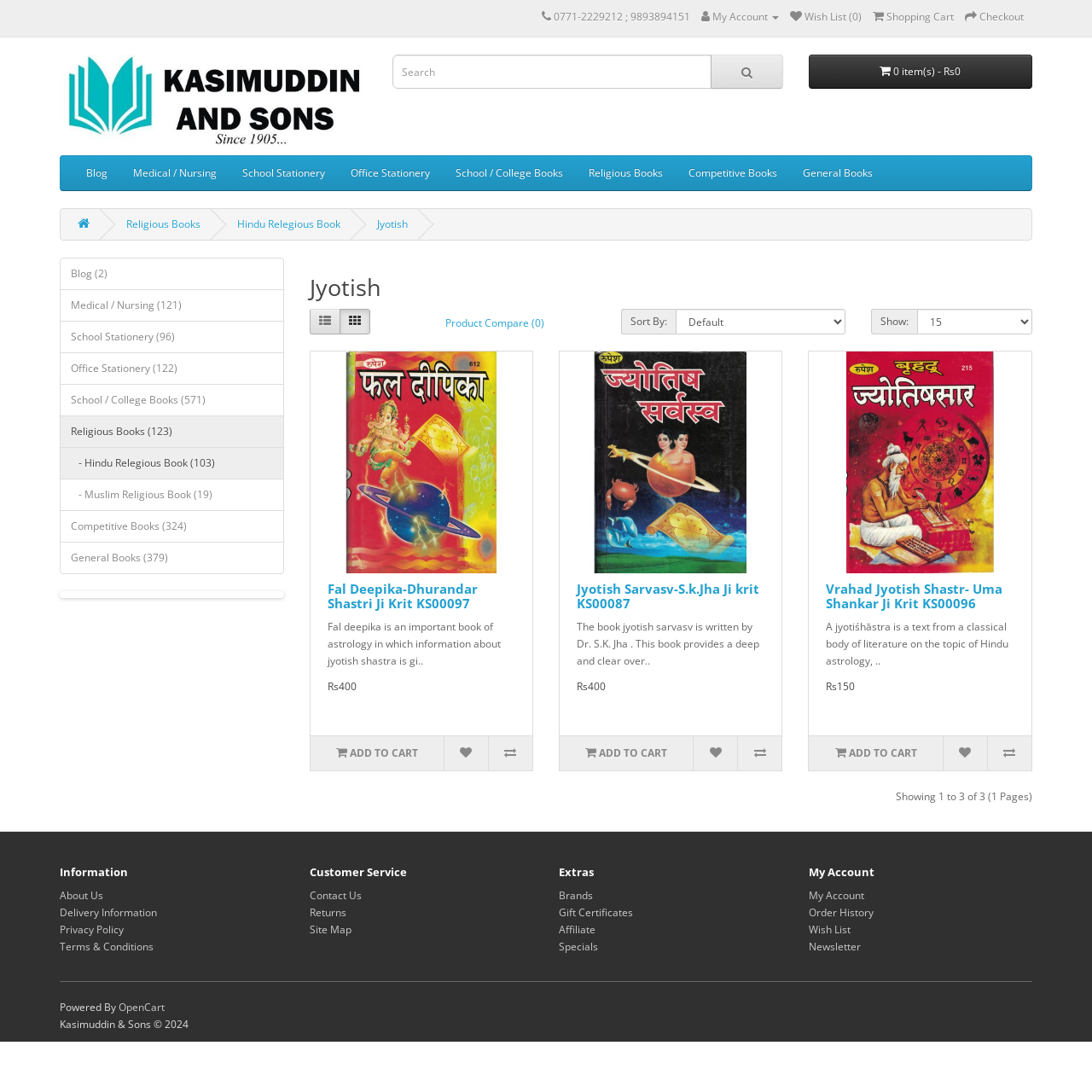Extract the bounding box coordinates of the UI element described: "Medical / Nursing (121)". Provide the coordinates in the format [left, top, right, bottom] with values ranging from 0 to 1.

[0.055, 0.265, 0.26, 0.295]